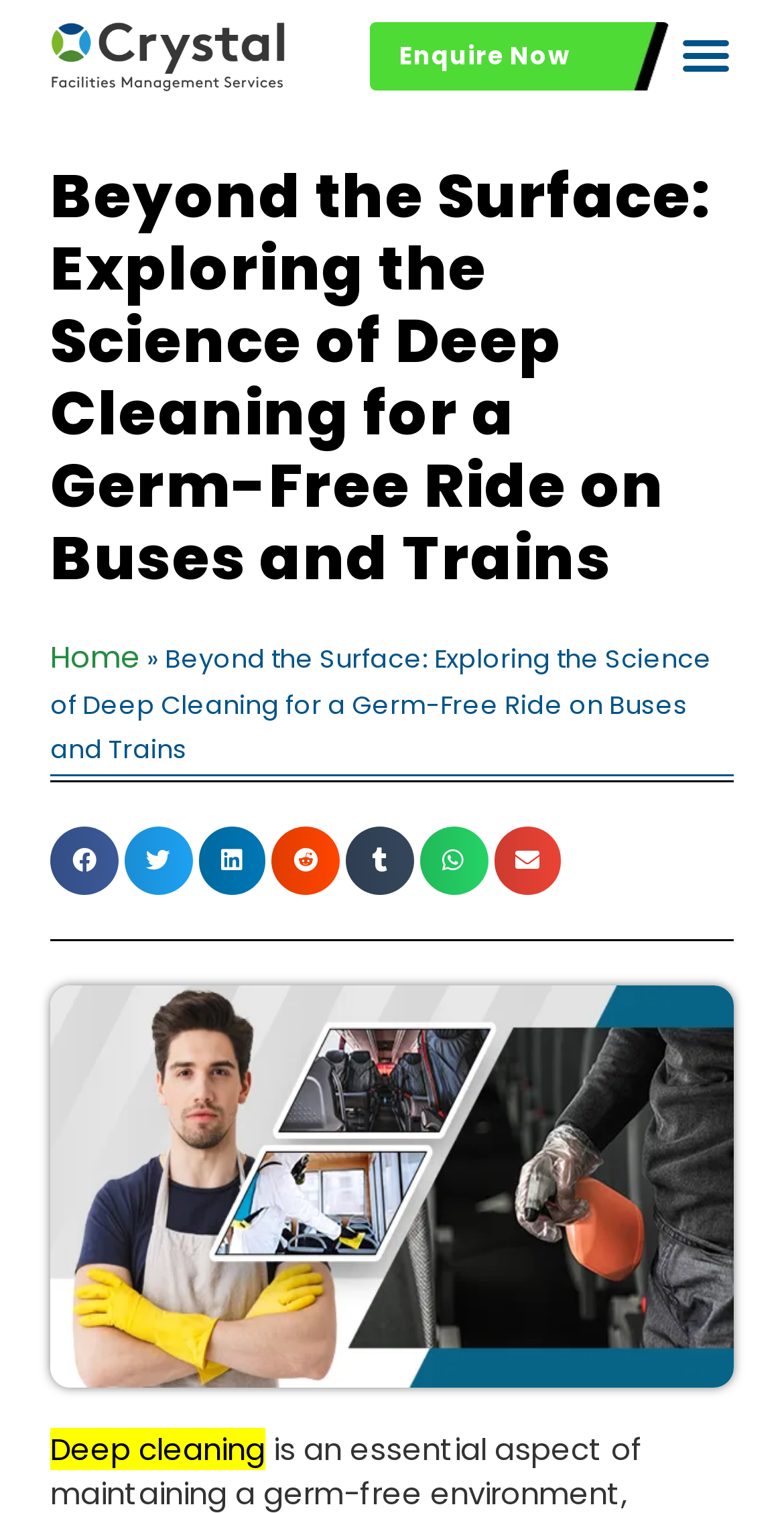Identify and provide the main heading of the webpage.

Beyond the Surface: Exploring the Science of Deep Cleaning for a Germ-Free Ride on Buses and Trains